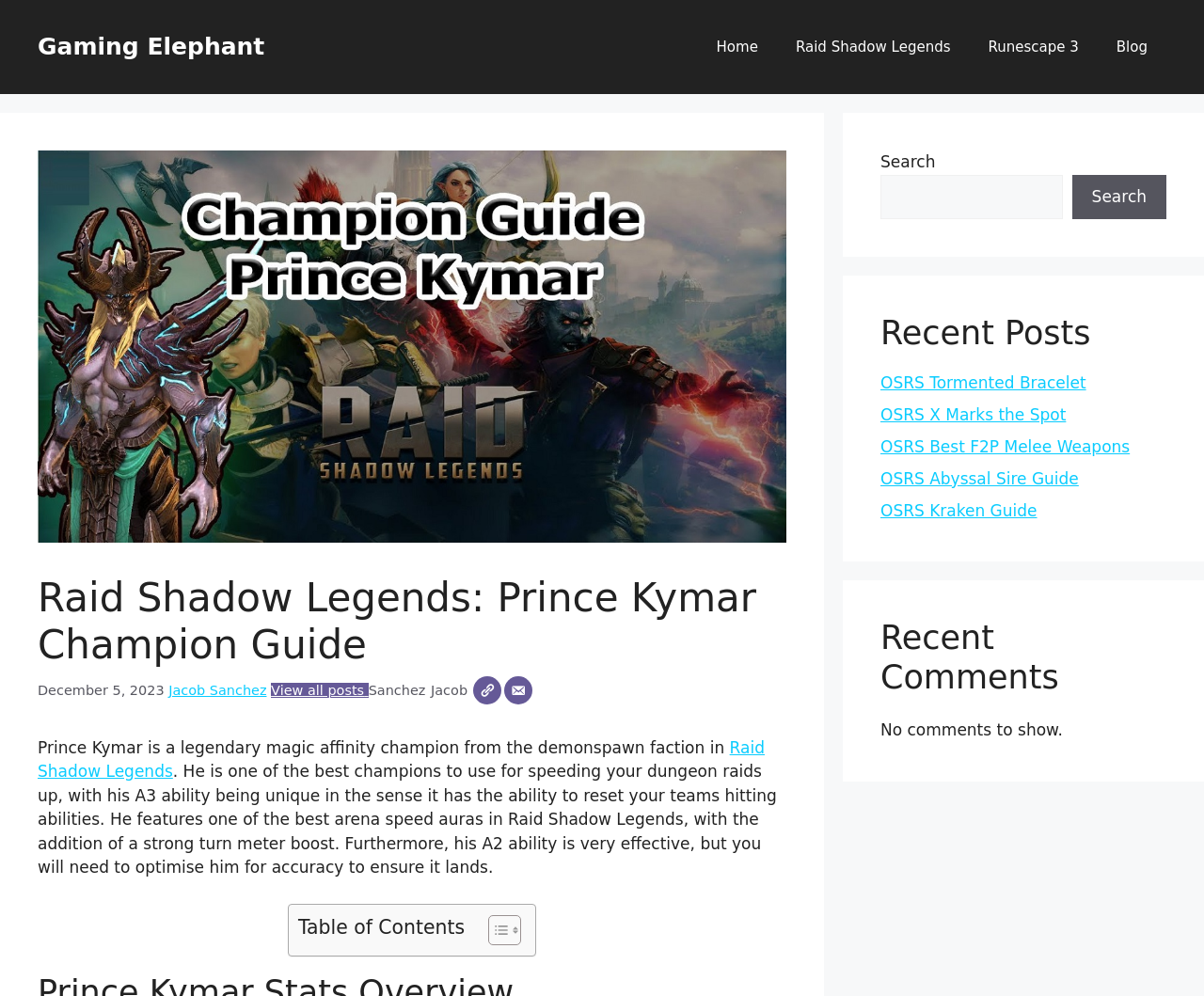Please find the top heading of the webpage and generate its text.

Raid Shadow Legends: Prince Kymar Champion Guide